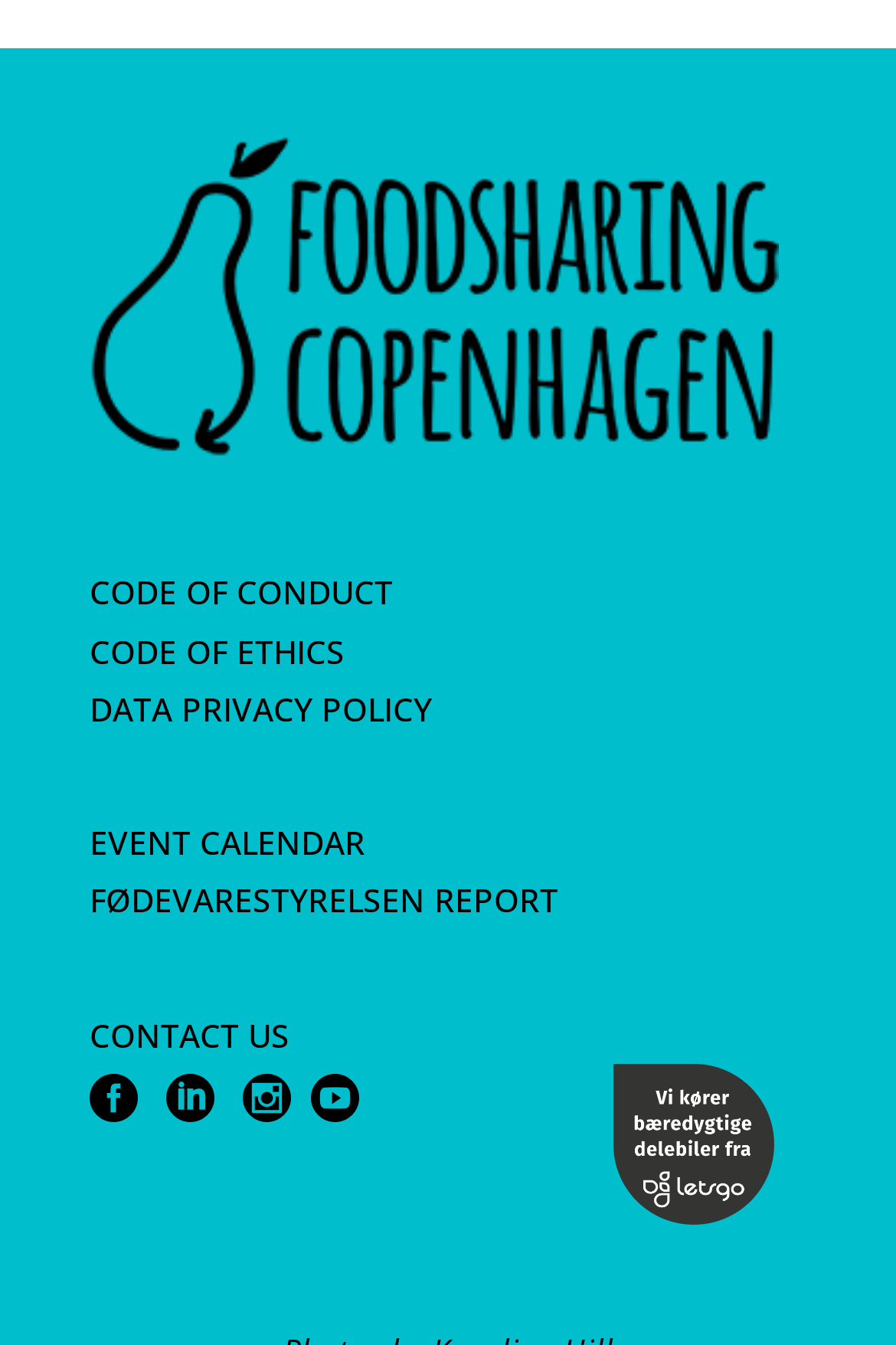Please reply to the following question using a single word or phrase: 
What is the last link on the webpage?

CONTACT US